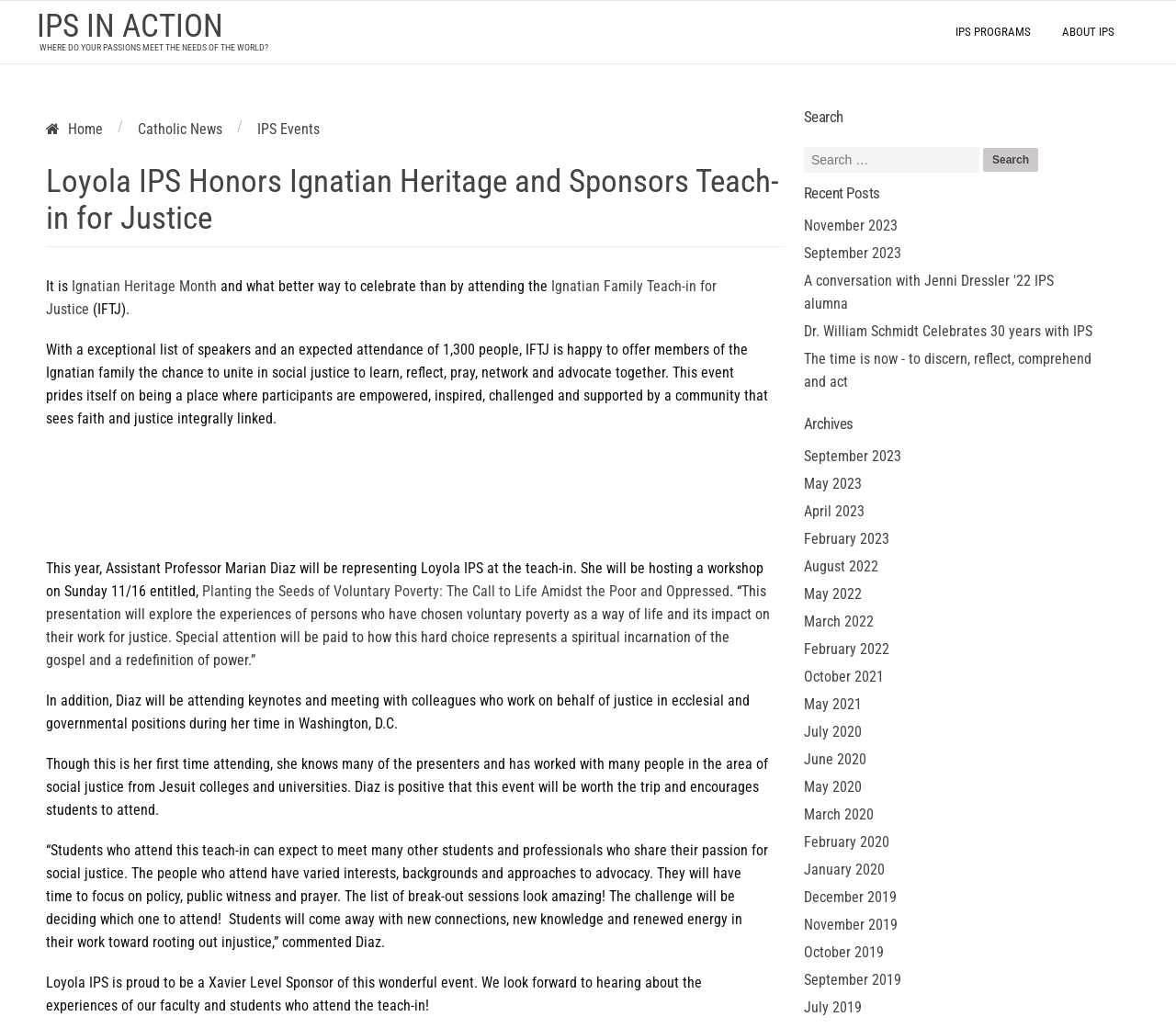Refer to the image and answer the question with as much detail as possible: What is the topic of the workshop hosted by Assistant Professor Marian Diaz?

The topic is mentioned in the paragraph starting with 'This year, Assistant Professor Marian Diaz will be representing Loyola IPS at the teach-in.' and is linked to the text 'Planting the Seeds of Voluntary Poverty: The Call to Life Amidst the Poor and Oppressed'.